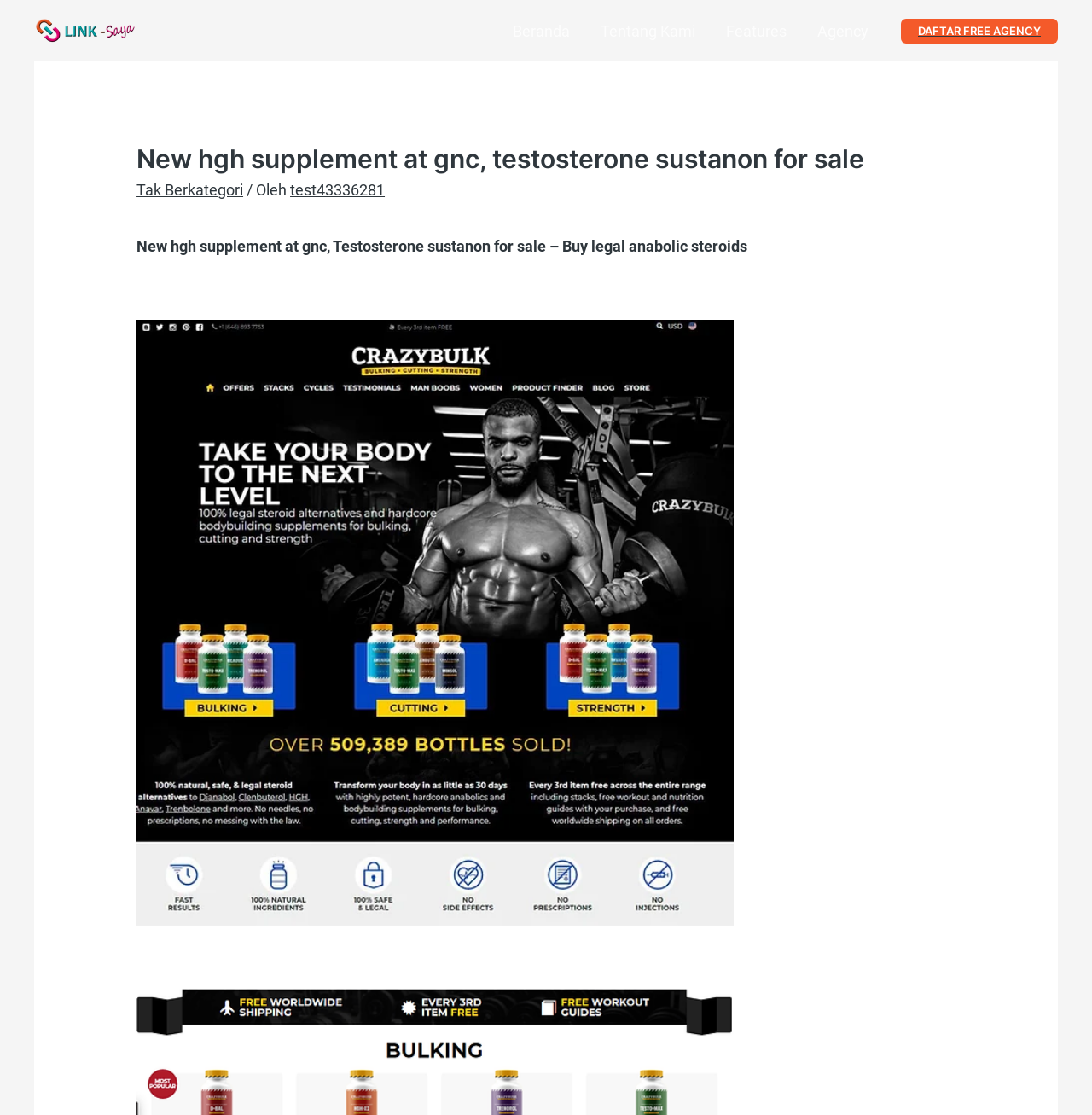How many navigation links are there?
Could you give a comprehensive explanation in response to this question?

I counted the number of links under the 'Navigasi Situs' navigation element, which are 'Beranda', 'Tentang Kami', 'Features', and 'Agency', totaling 4 links.